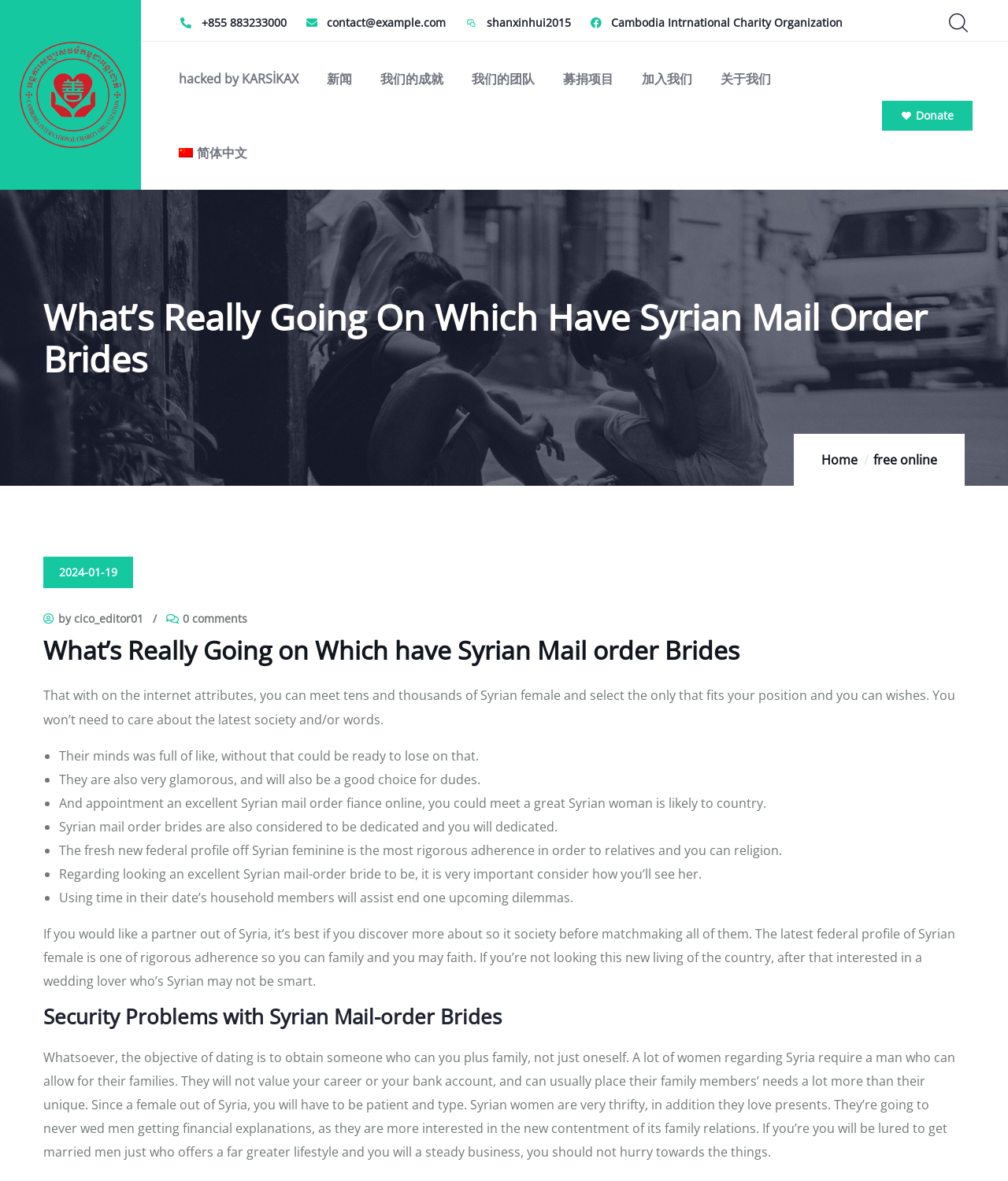Determine the bounding box coordinates of the clickable region to follow the instruction: "Enter first name".

None